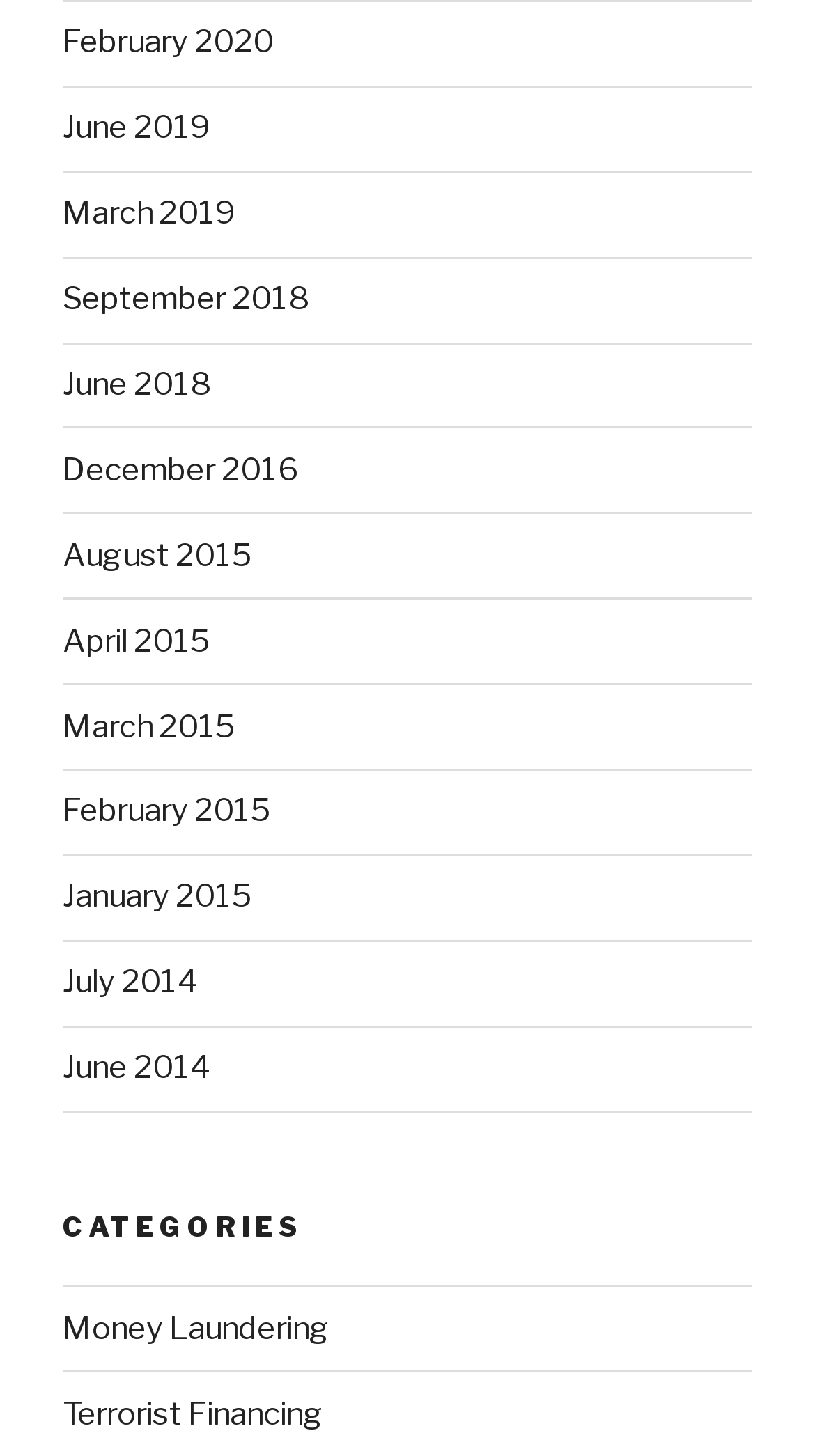Please identify the bounding box coordinates of the region to click in order to complete the task: "view February 2020". The coordinates must be four float numbers between 0 and 1, specified as [left, top, right, bottom].

[0.077, 0.016, 0.336, 0.042]